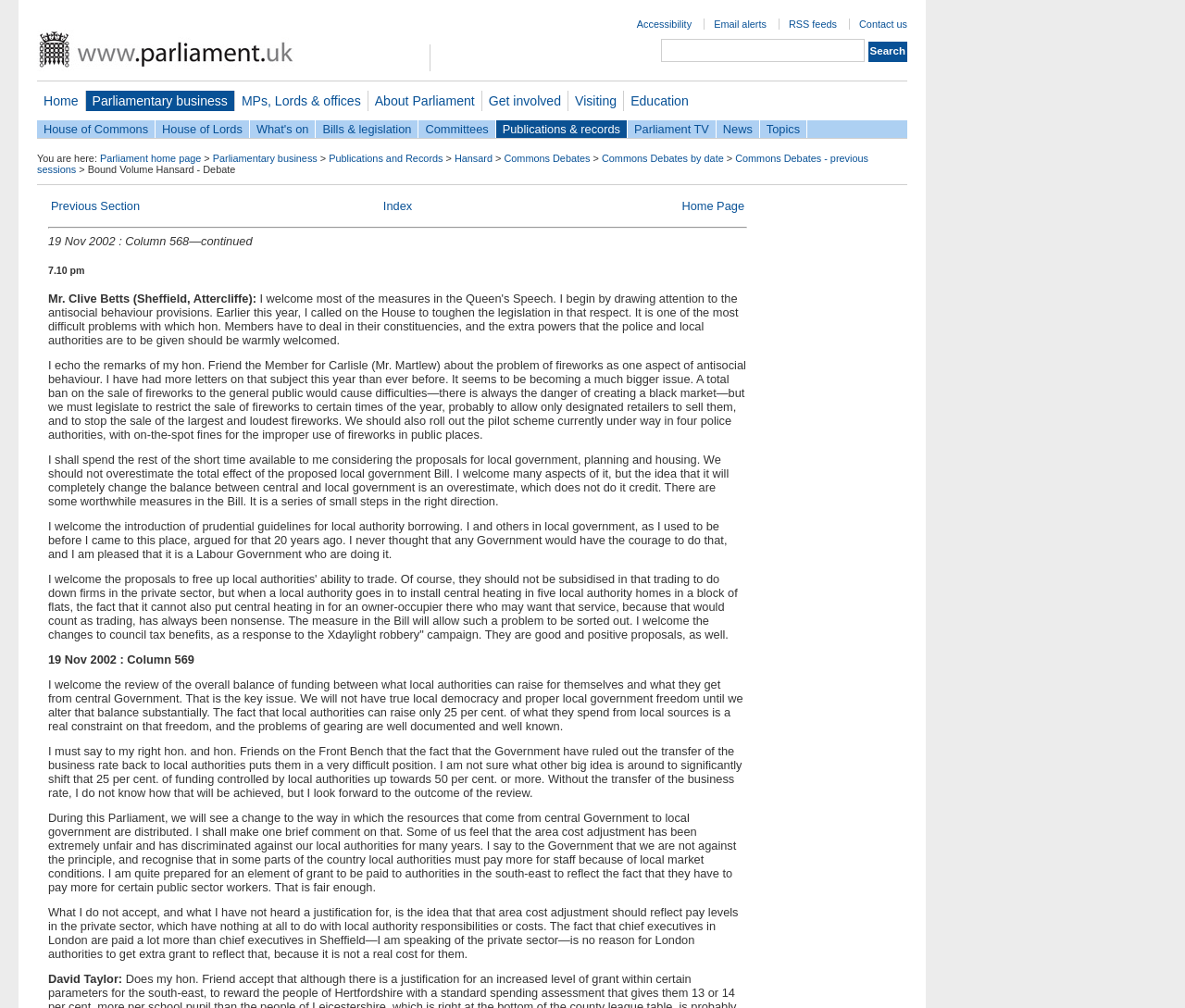What is the date of the Hansard debates?
Answer with a single word or phrase, using the screenshot for reference.

19 Nov 2002